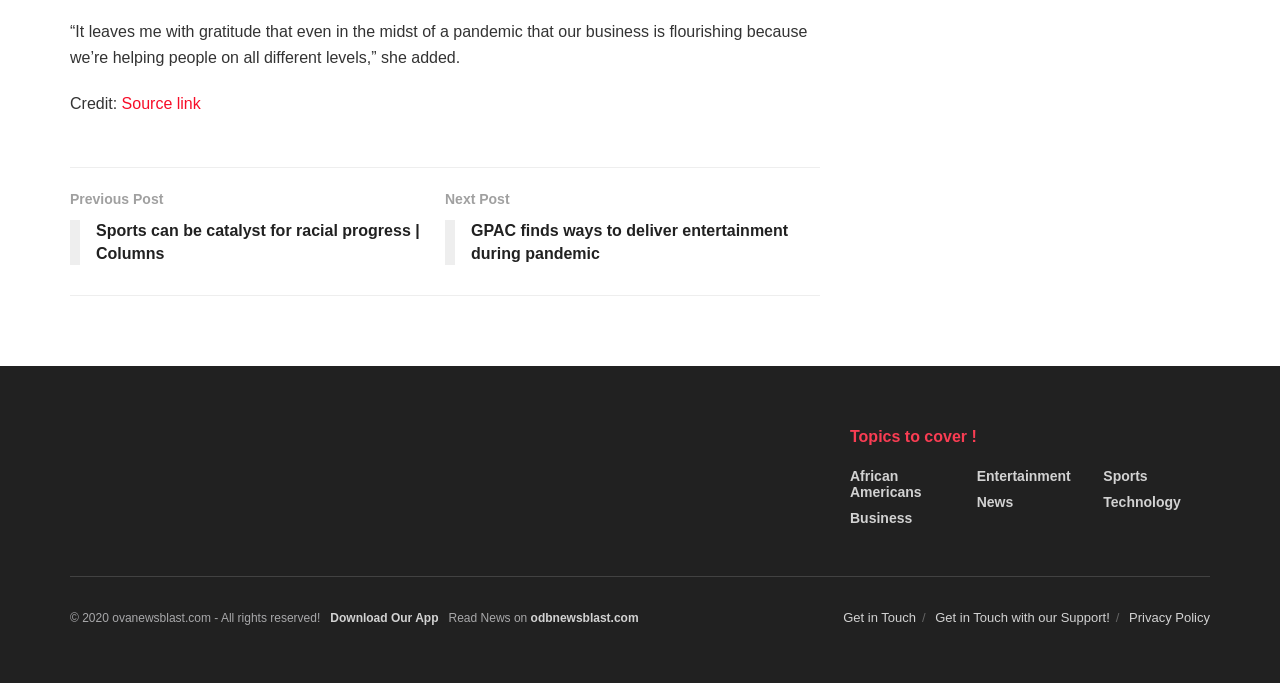Identify the bounding box for the given UI element using the description provided. Coordinates should be in the format (top-left x, top-left y, bottom-right x, bottom-right y) and must be between 0 and 1. Here is the description: odbnewsblast.com

[0.412, 0.895, 0.499, 0.916]